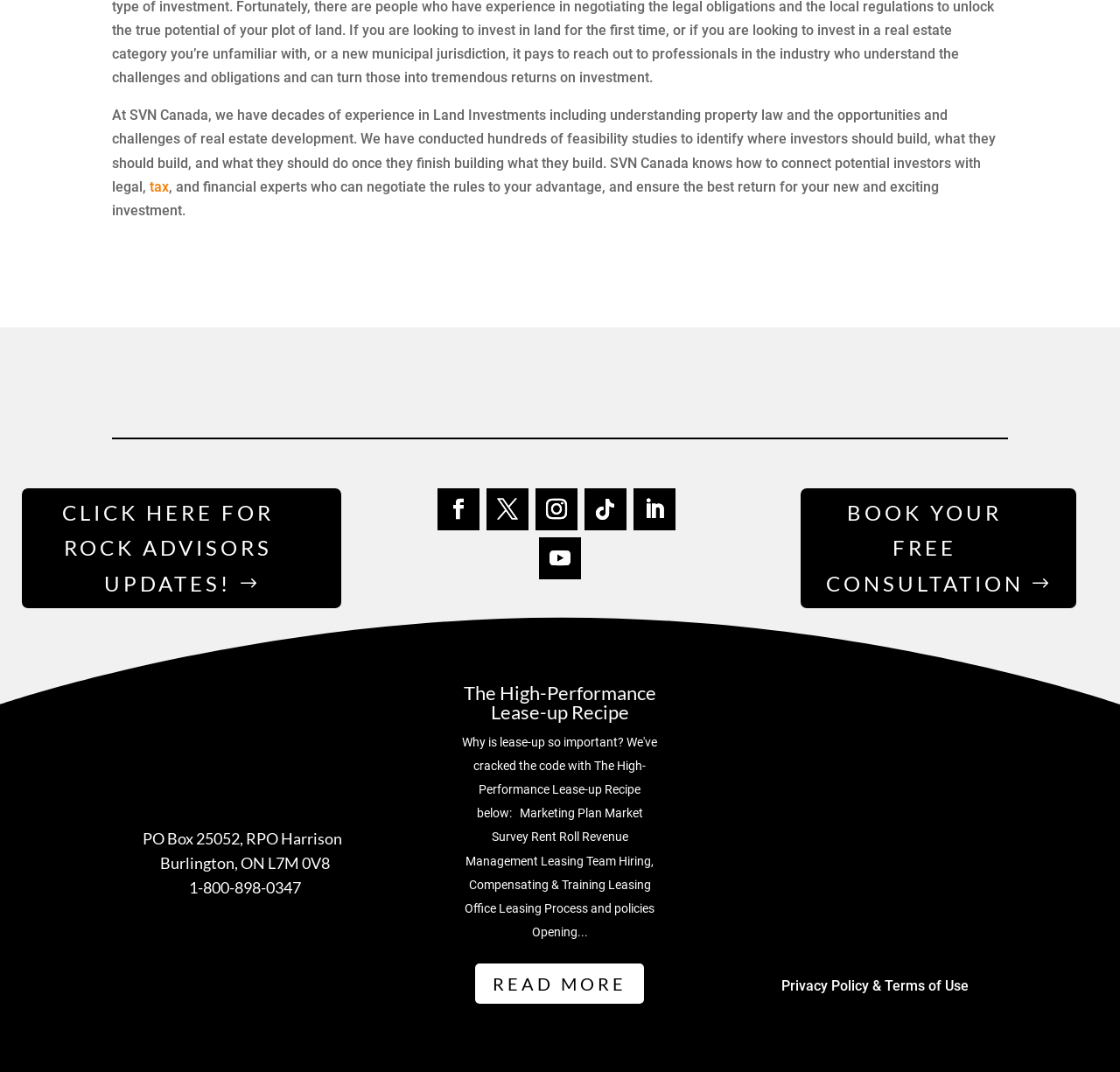Using the information in the image, give a comprehensive answer to the question: 
How can I get updates from Rock Advisors?

The link 'CLICK HERE FOR ROCK ADVISORS UPDATES!' suggests that clicking on it will provide updates from Rock Advisors, likely leading to a webpage or newsletter with the latest information.